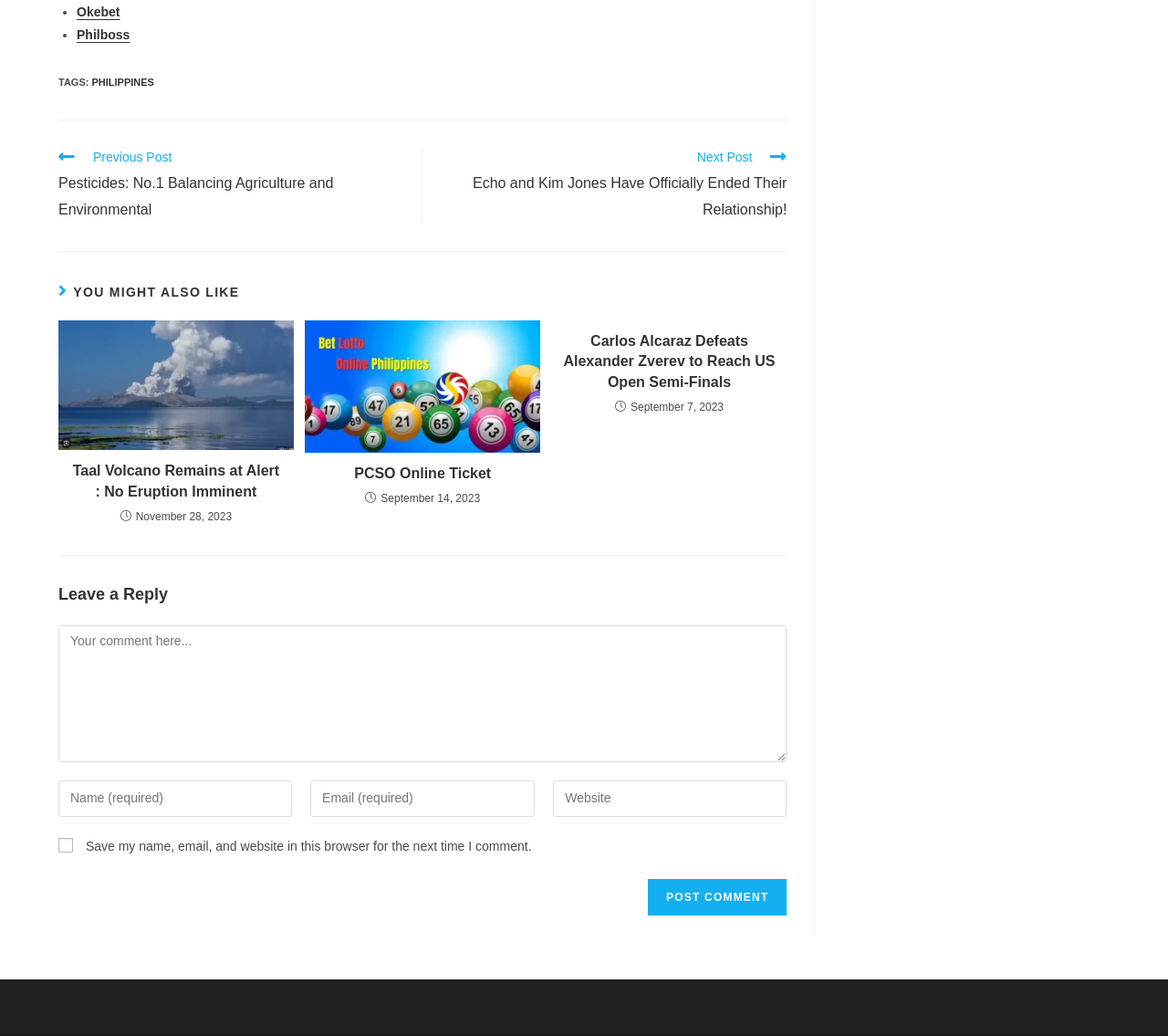What is the purpose of the button at the bottom of the page?
Refer to the image and give a detailed answer to the question.

The button at the bottom of the page with bounding box coordinates [0.555, 0.848, 0.674, 0.883] has the text 'POST COMMENT' and is likely used to submit a comment or reply to an article.